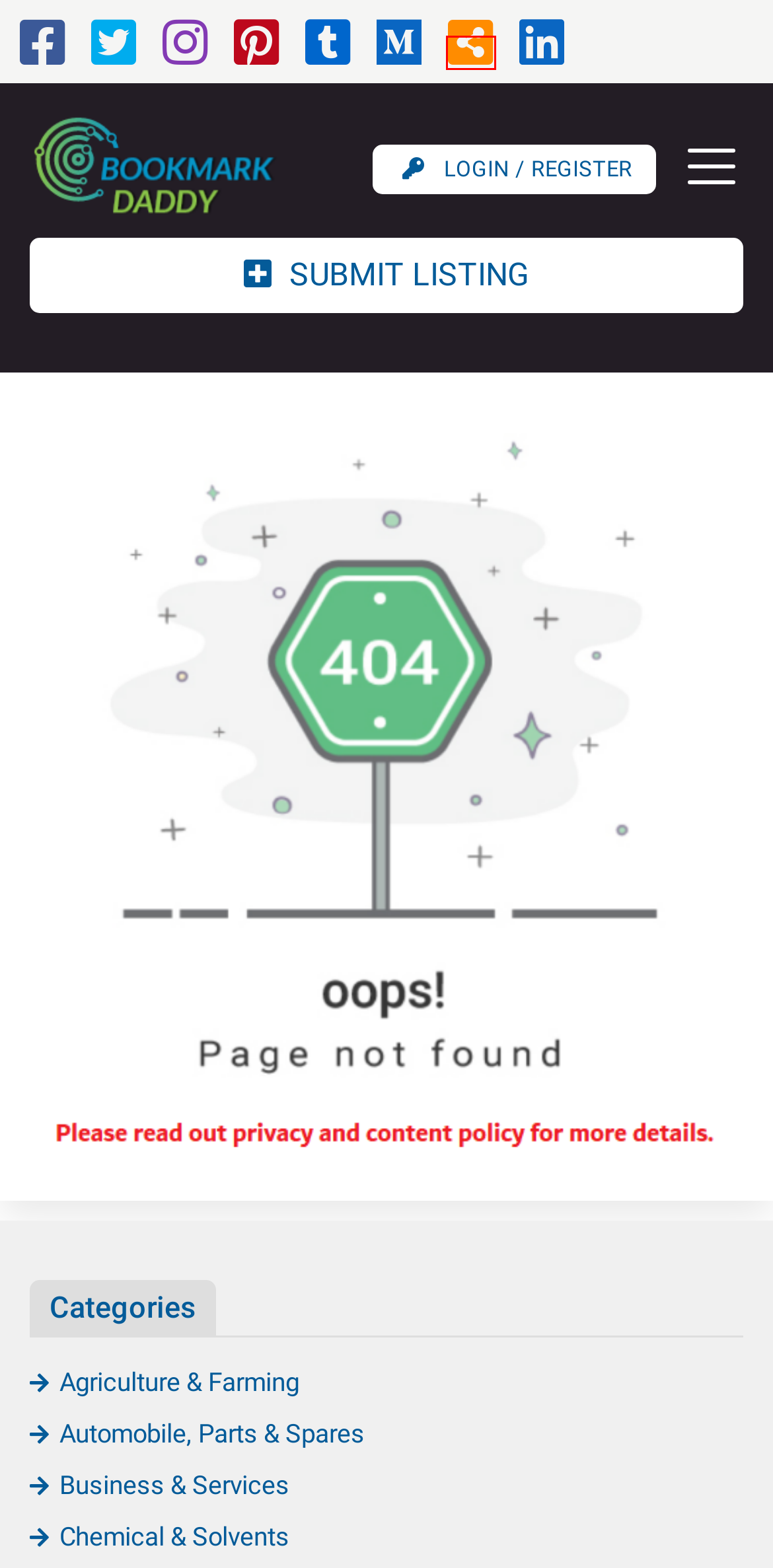You are given a screenshot depicting a webpage with a red bounding box around a UI element. Select the description that best corresponds to the new webpage after clicking the selected element. Here are the choices:
A. Medical & Pharmaceuticals – Organize Your Business Content to Facilitate Access and Sharing to World
B. Organize Your Business Content to Facilitate Access and Sharing to World
C. Engineering & Equipments – Organize Your Business Content to Facilitate Access and Sharing to World
D. Submit Listing – Organize Your Business Content to Facilitate Access and Sharing to World
E. Chemical & Solvents – Organize Your Business Content to Facilitate Access and Sharing to World
F. Agriculture & Farming – Organize Your Business Content to Facilitate Access and Sharing to World
G. Business & Services – Organize Your Business Content to Facilitate Access and Sharing to World
H. Media & Entertainment – Organize Your Business Content to Facilitate Access and Sharing to World

B